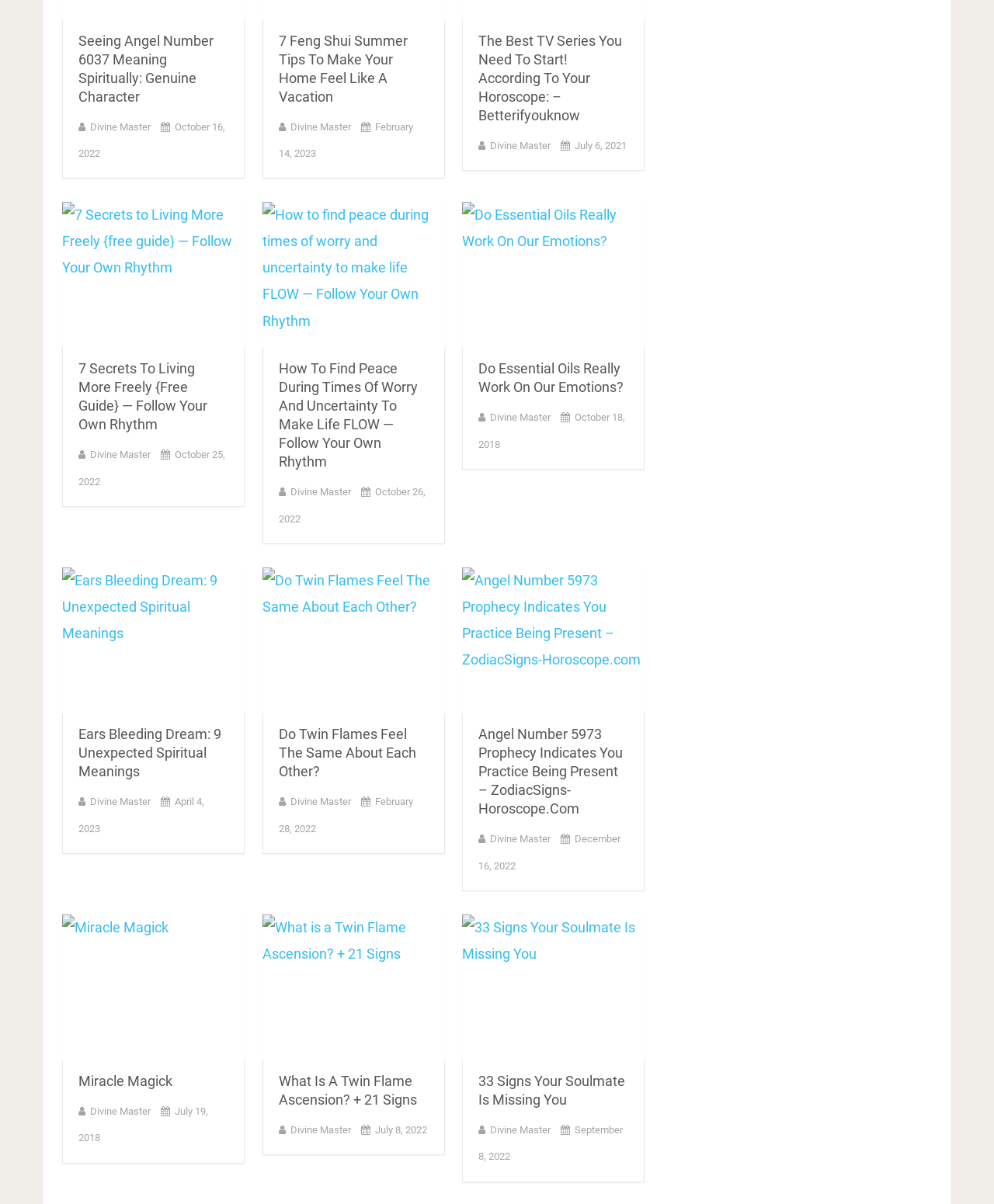Who is the author of the articles?
Answer the question with a single word or phrase derived from the image.

Divine Master